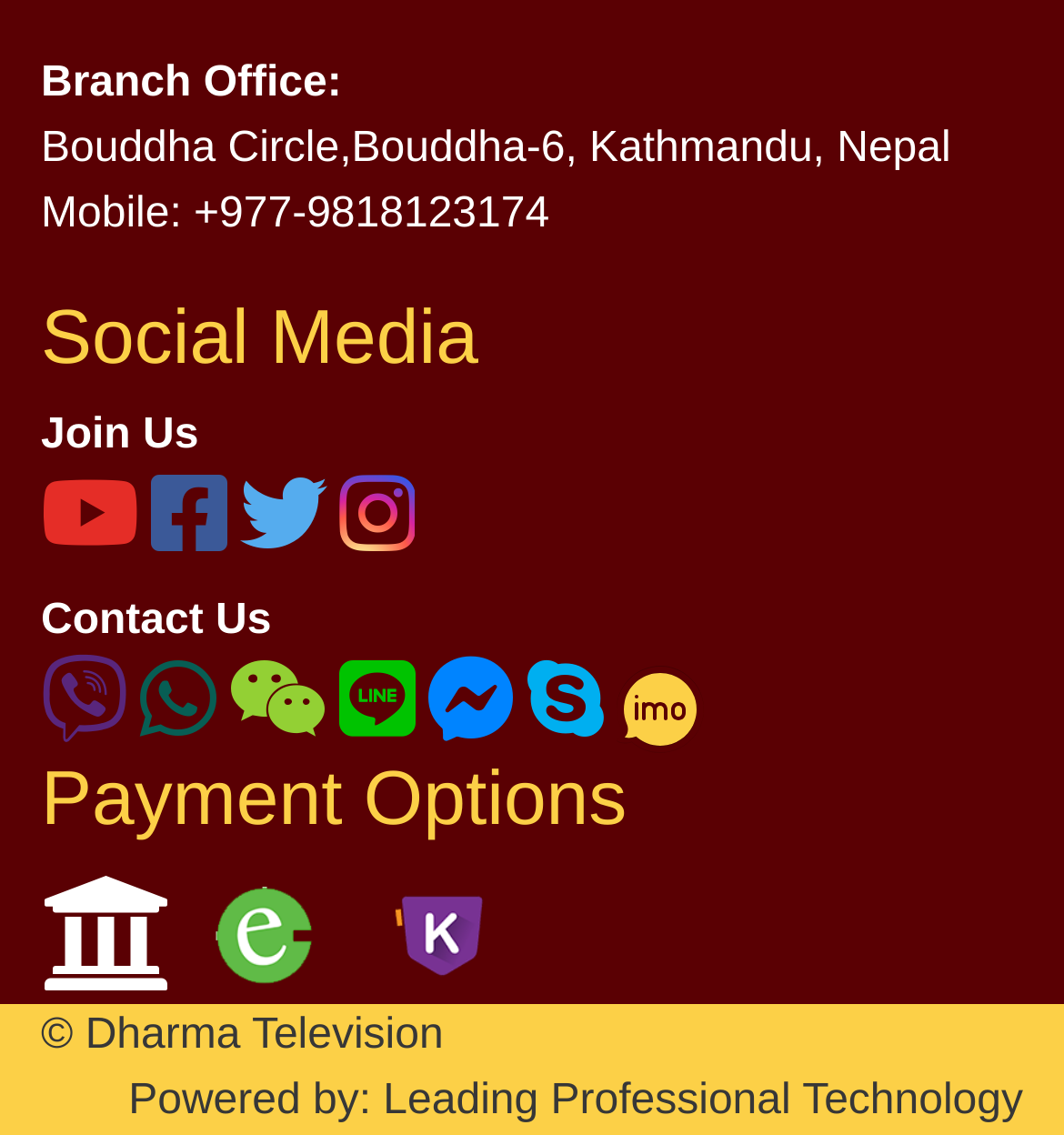Respond to the following query with just one word or a short phrase: 
What is the branch office address?

Bouddha Circle, Kathmandu, Nepal